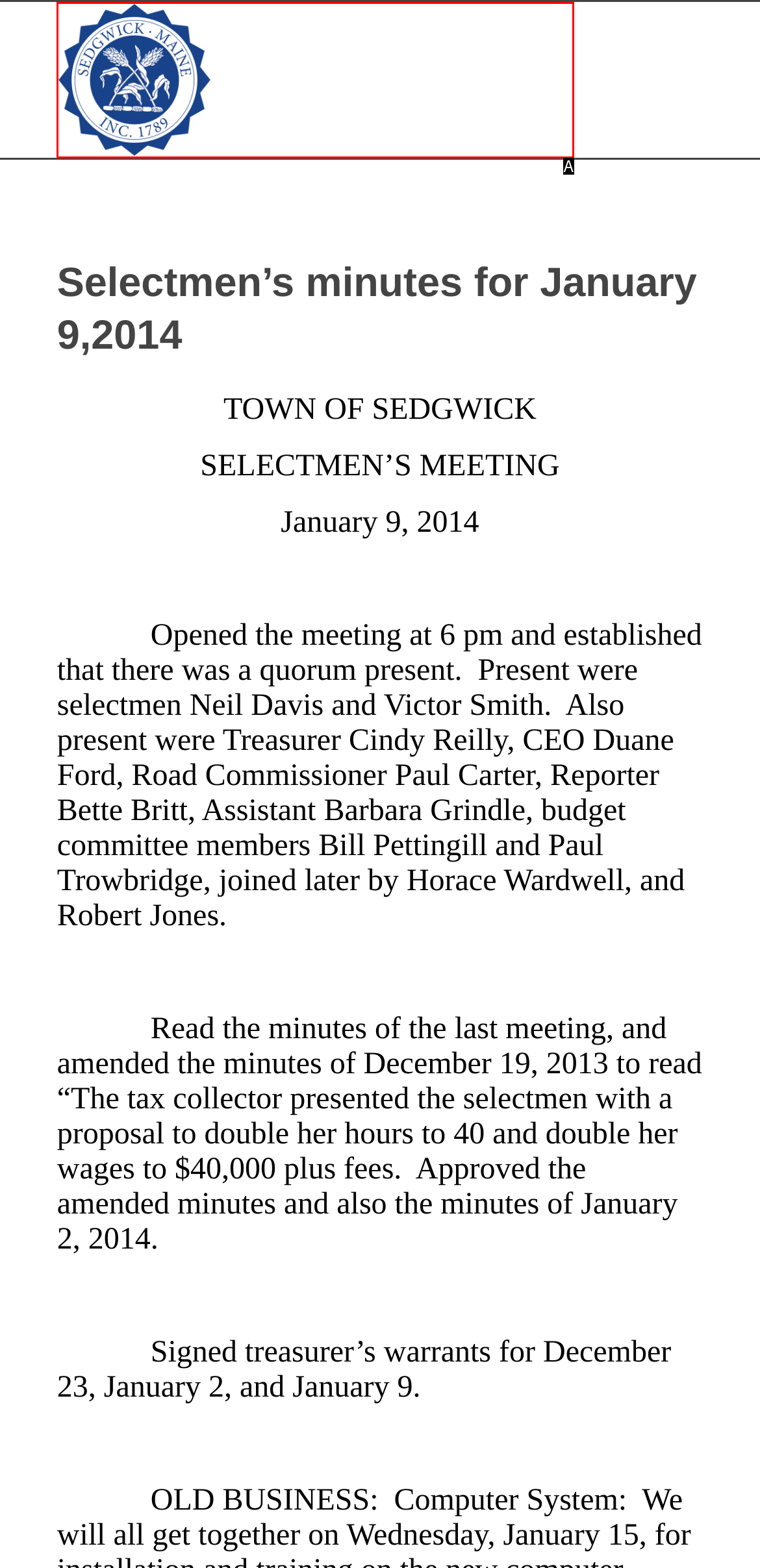Identify the UI element described as: alt="Sedgwick, Maine Official Website"
Answer with the option's letter directly.

A